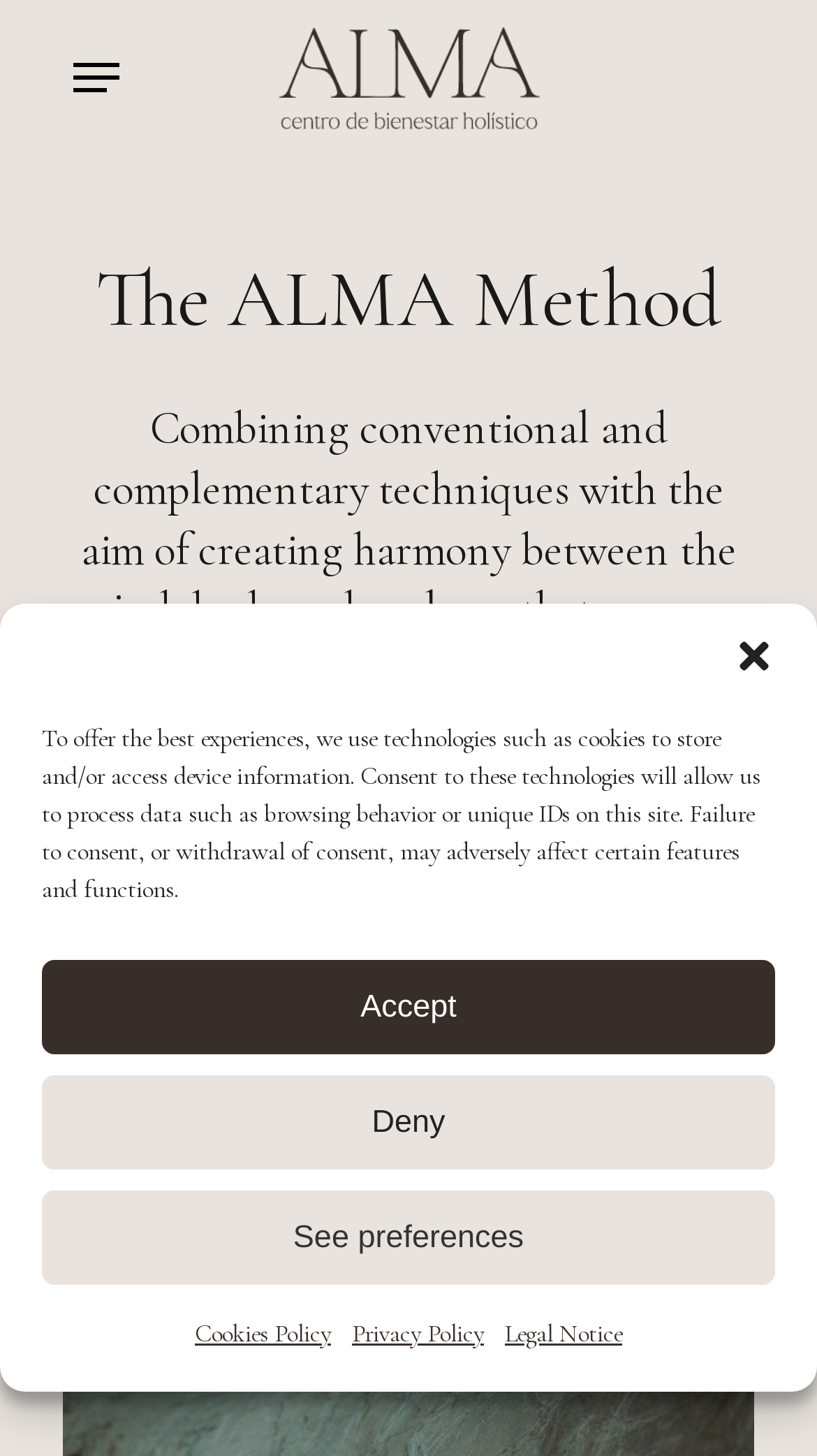Respond with a single word or phrase to the following question: What is the main image on the webpage?

Alma logo